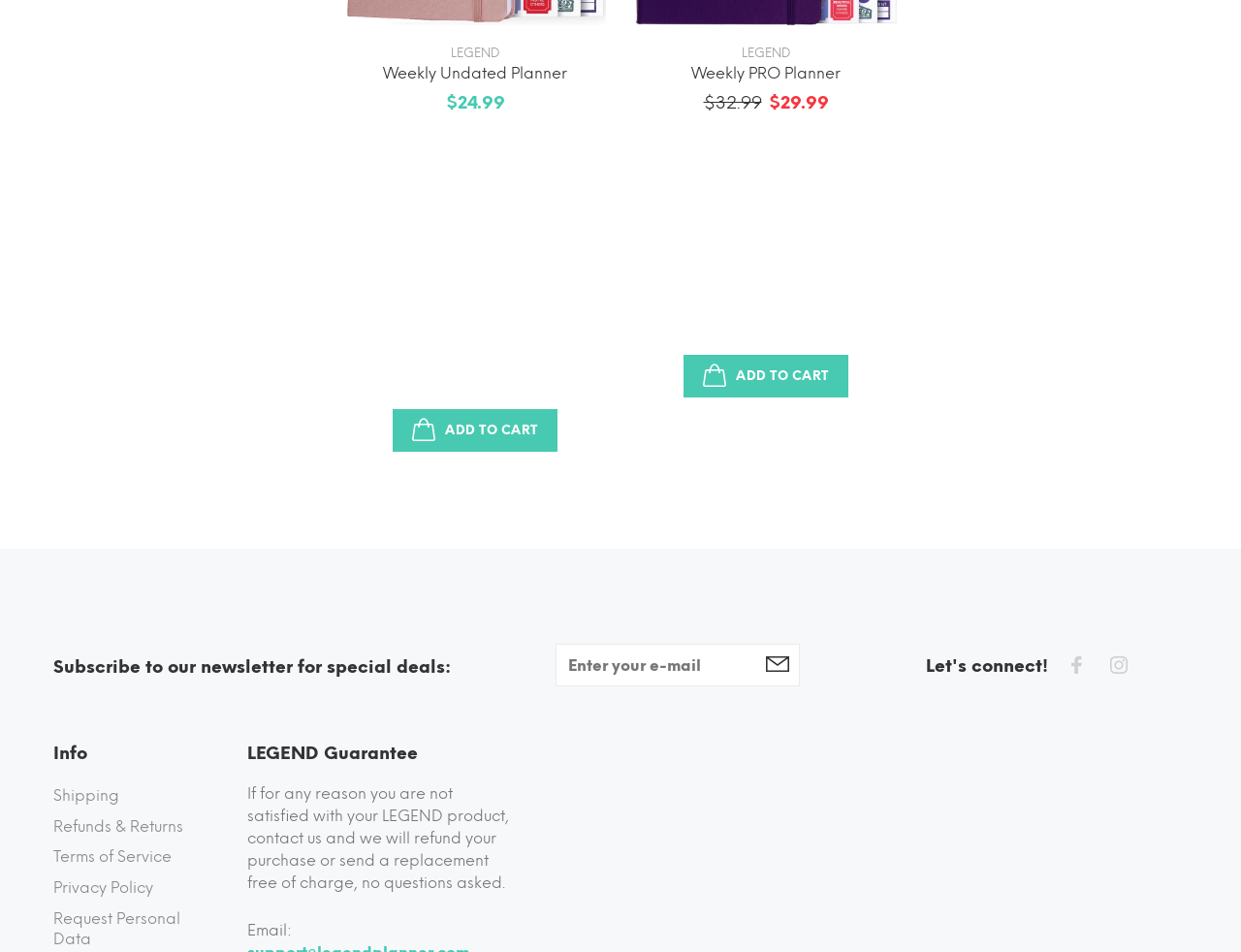Answer the following query with a single word or phrase:
What is the position of the 'Subscribe to our newsletter' heading?

Top-left